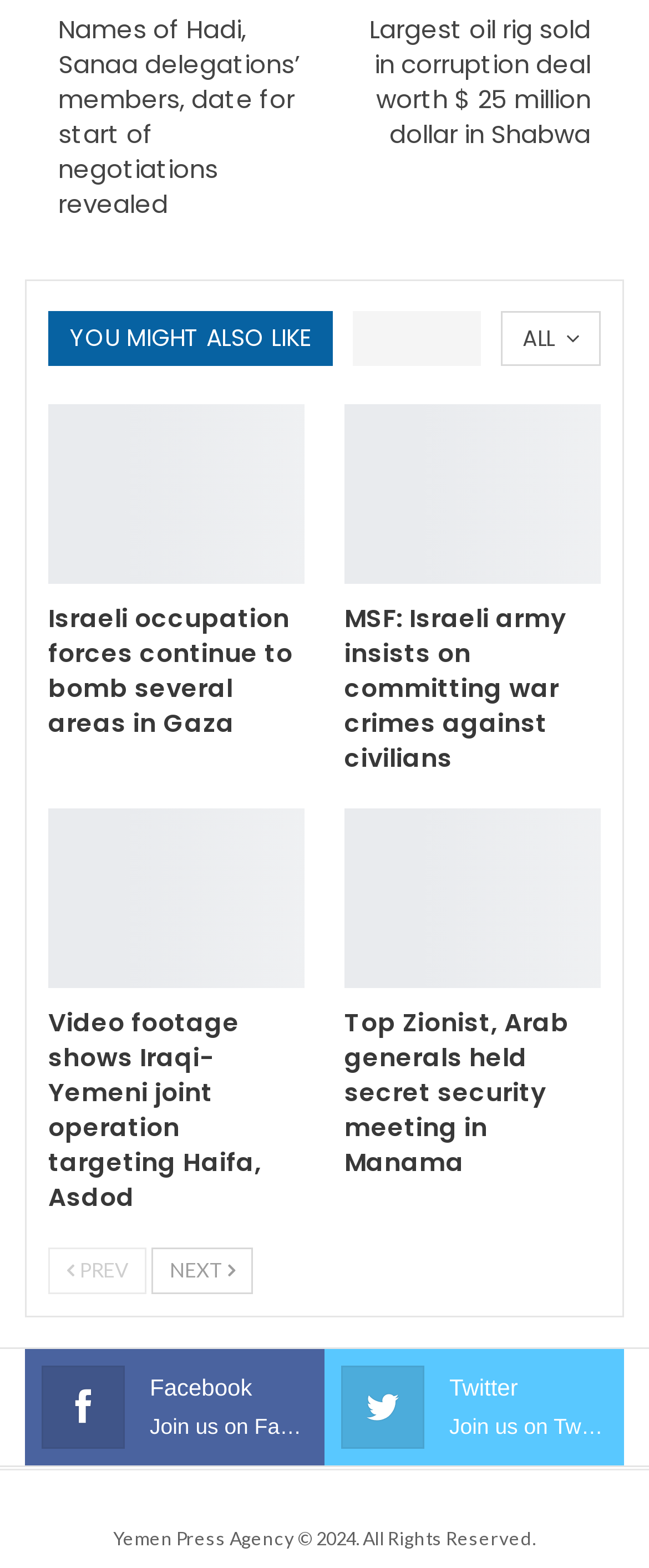Identify the bounding box coordinates of the clickable region necessary to fulfill the following instruction: "Read news about Hadi and Sanaa delegations". The bounding box coordinates should be four float numbers between 0 and 1, i.e., [left, top, right, bottom].

[0.09, 0.007, 0.462, 0.141]